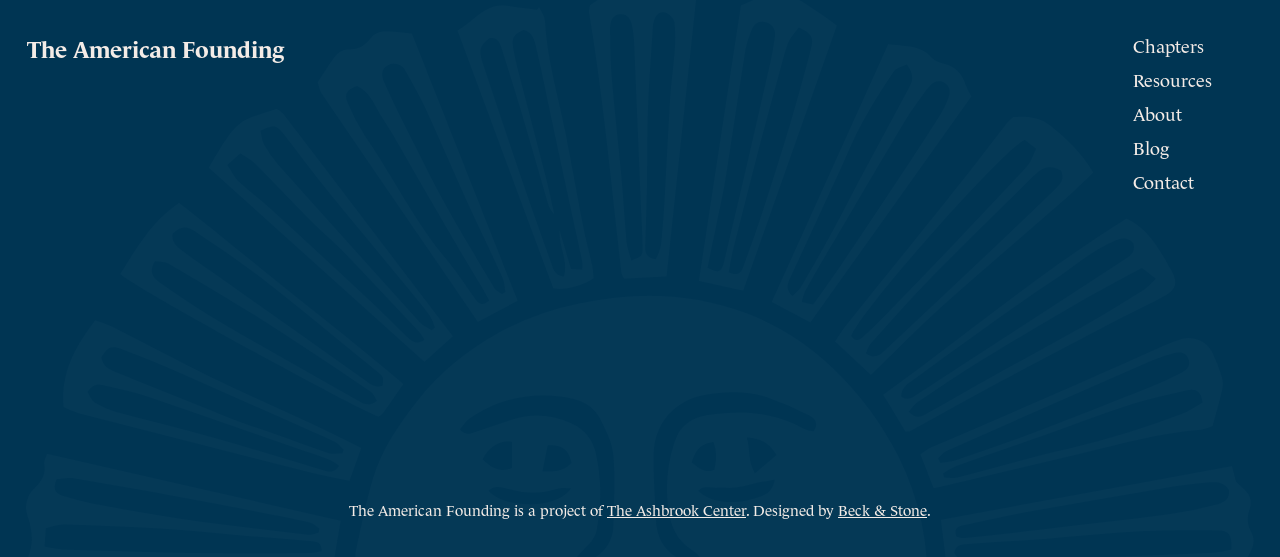What is the name of the project?
From the image, respond using a single word or phrase.

The American Founding